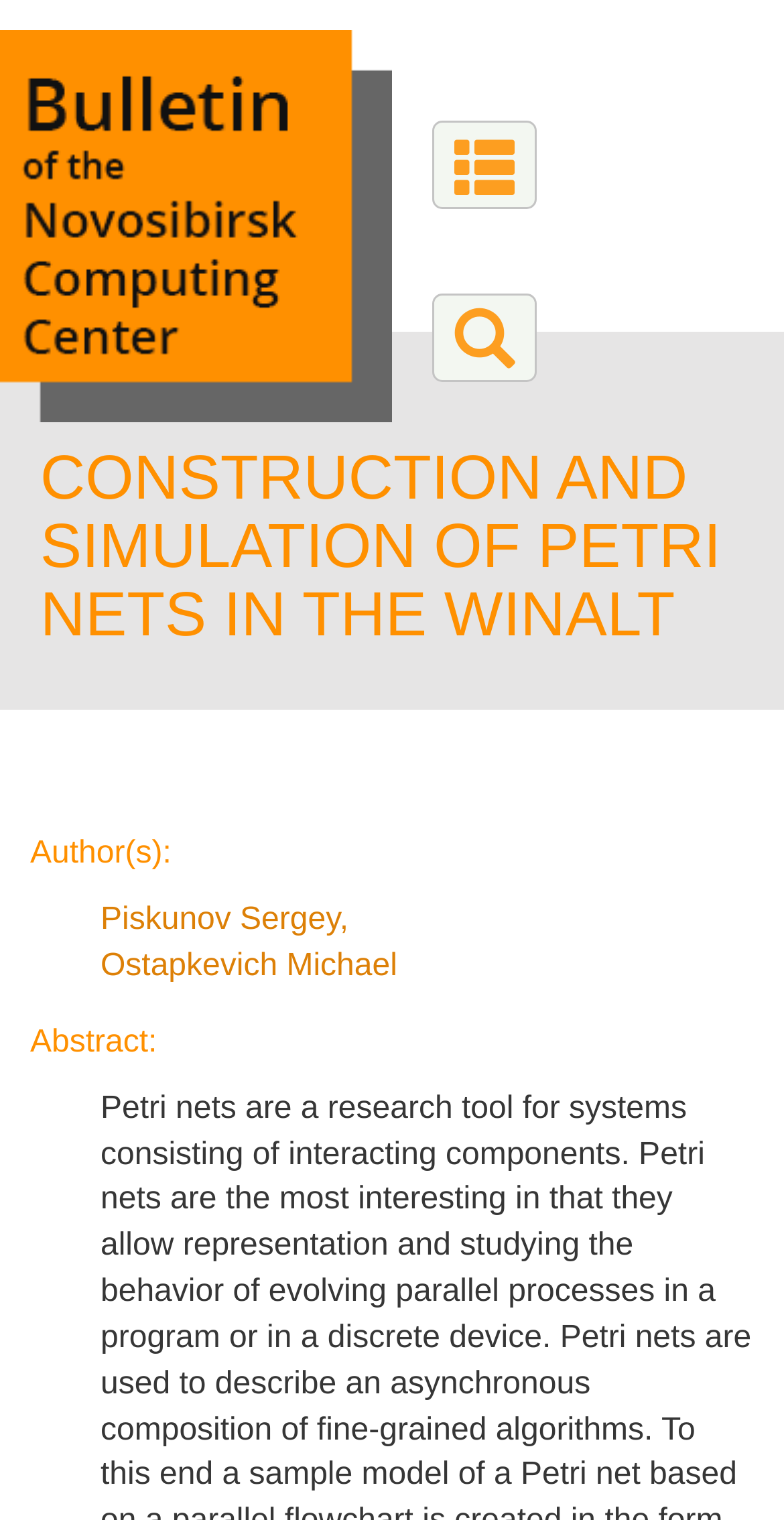What is the first word of the abstract?
Please respond to the question with a detailed and well-explained answer.

I looked at the text under the 'Abstract' label and found that the first word is 'Abstract'.